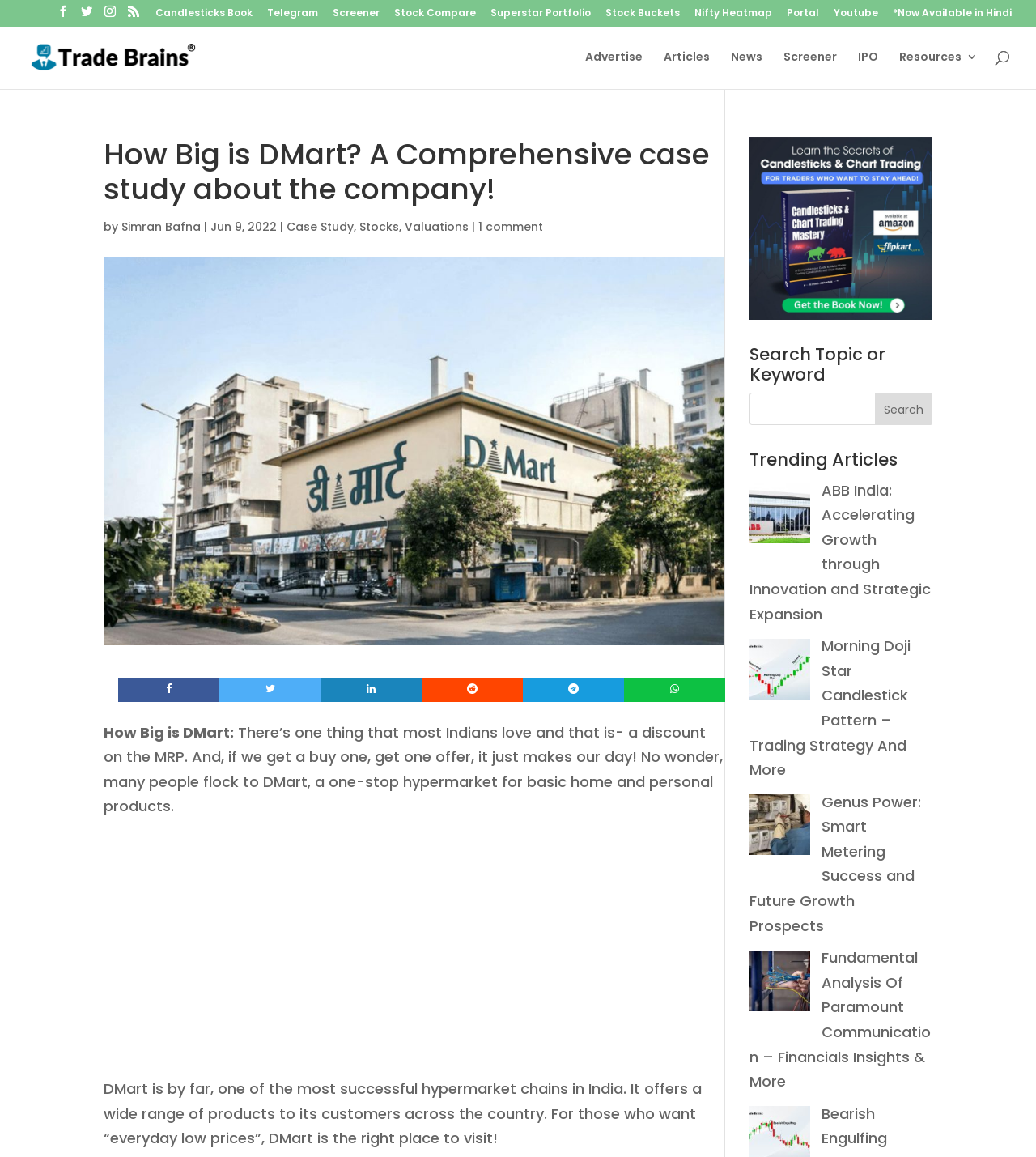Please answer the following question using a single word or phrase: What is the date of the case study?

Jun 9, 2022